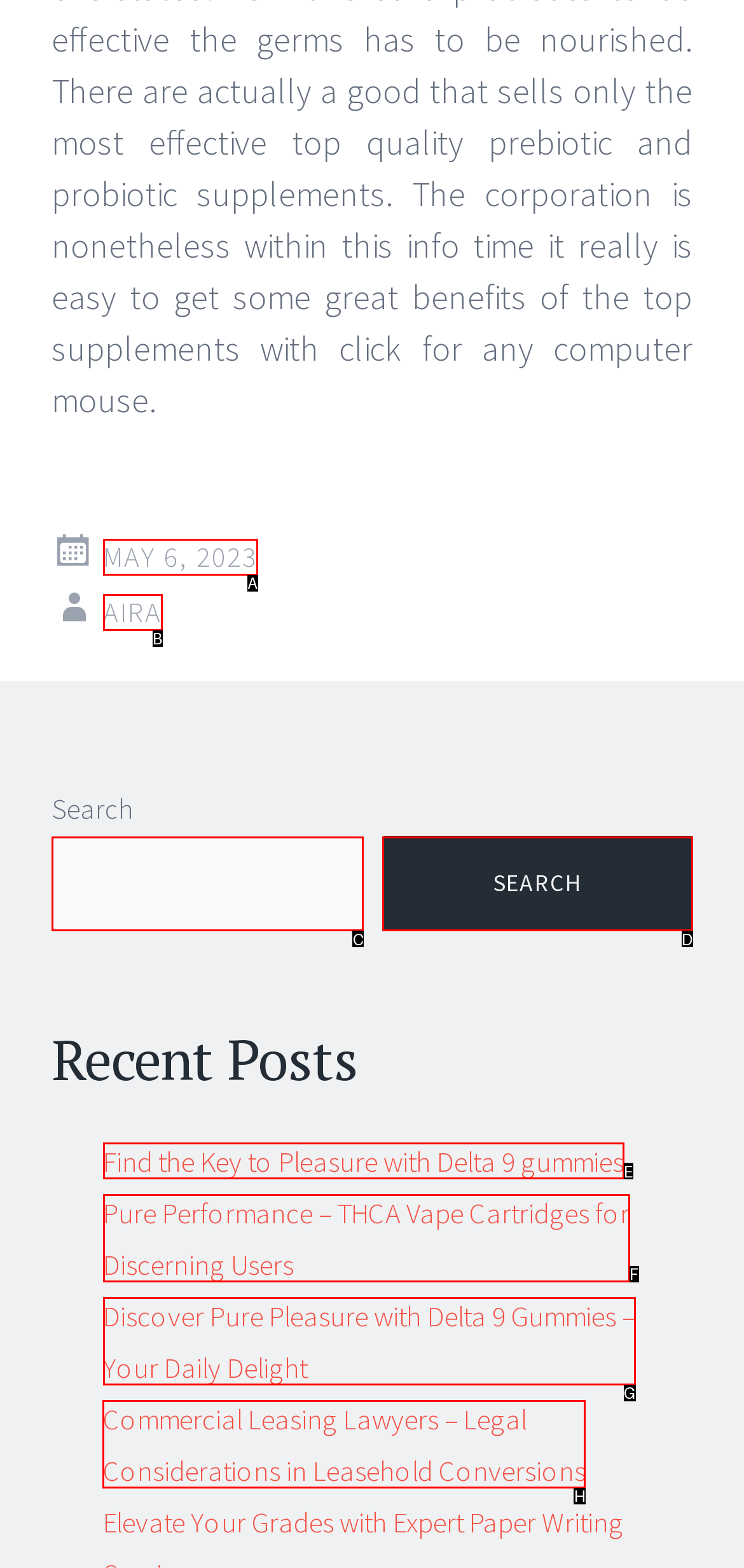Tell me which option I should click to complete the following task: check Commercial Leasing Lawyers
Answer with the option's letter from the given choices directly.

H